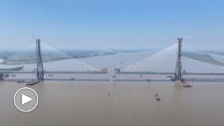Answer briefly with one word or phrase:
What can be seen working in the Yangtze River?

Construction vessels